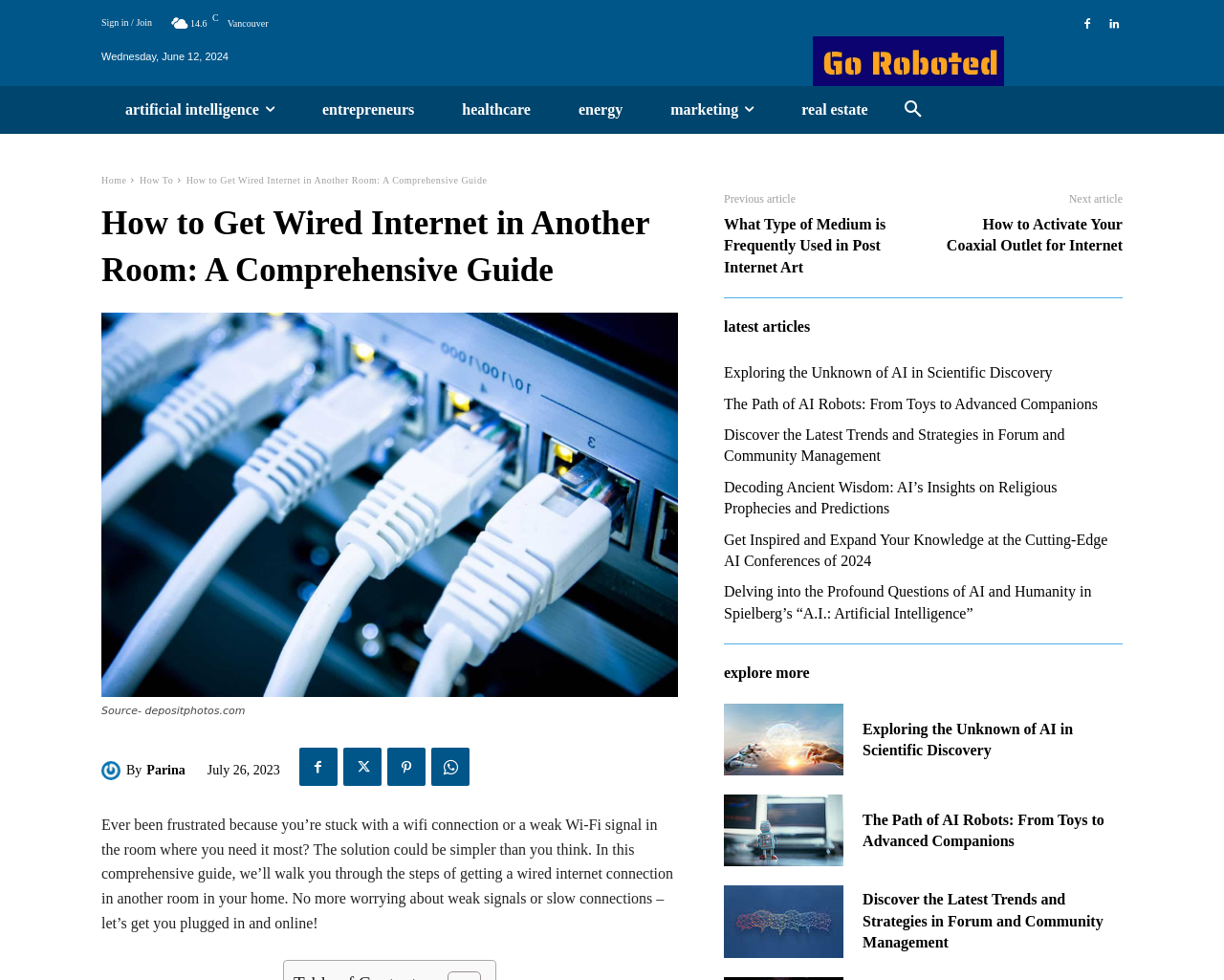Find the bounding box coordinates for the HTML element described in this sentence: "Real Estate". Provide the coordinates as four float numbers between 0 and 1, in the format [left, top, right, bottom].

[0.635, 0.088, 0.729, 0.136]